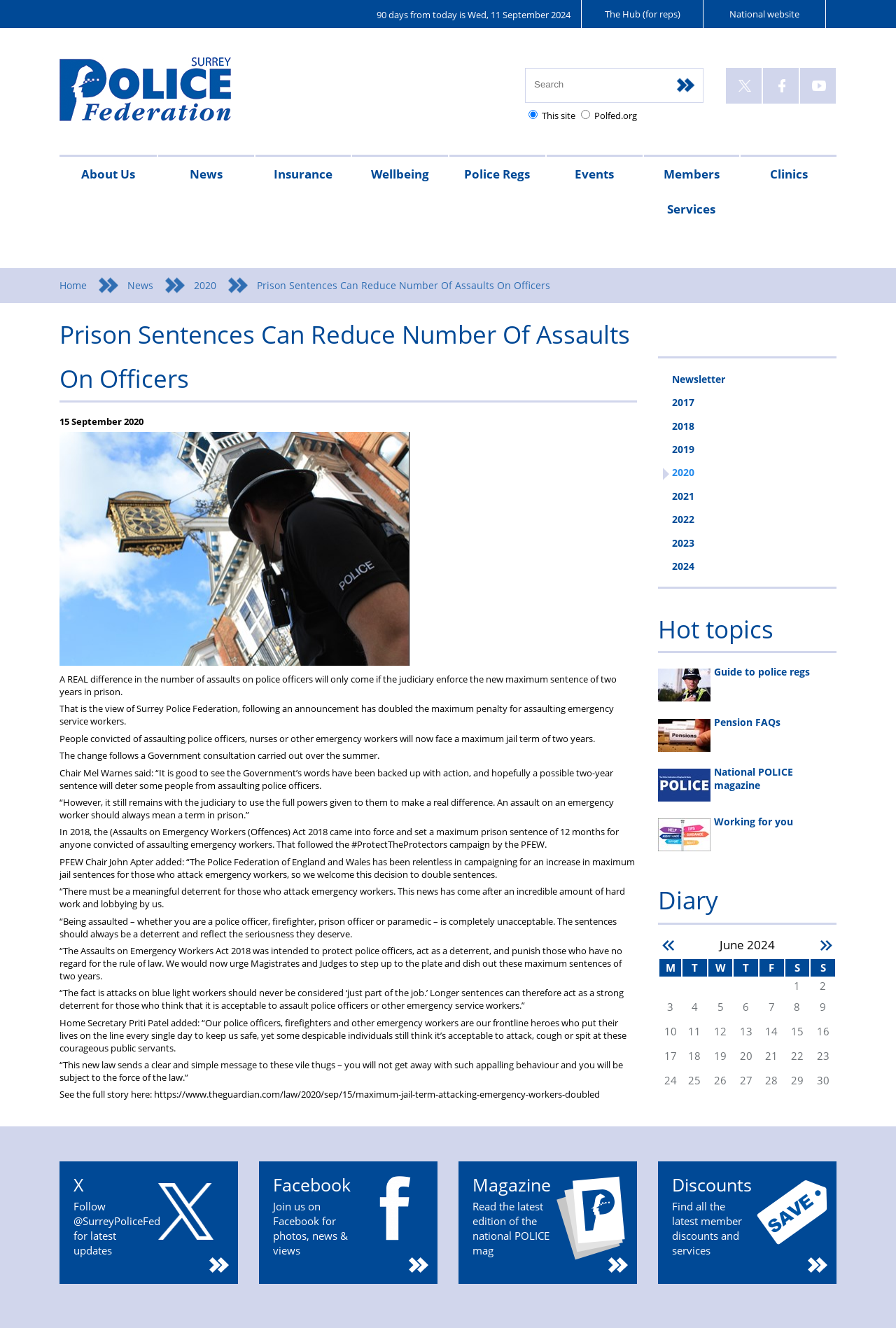Please identify the bounding box coordinates of the clickable area that will allow you to execute the instruction: "Go to the homepage".

[0.066, 0.202, 0.142, 0.228]